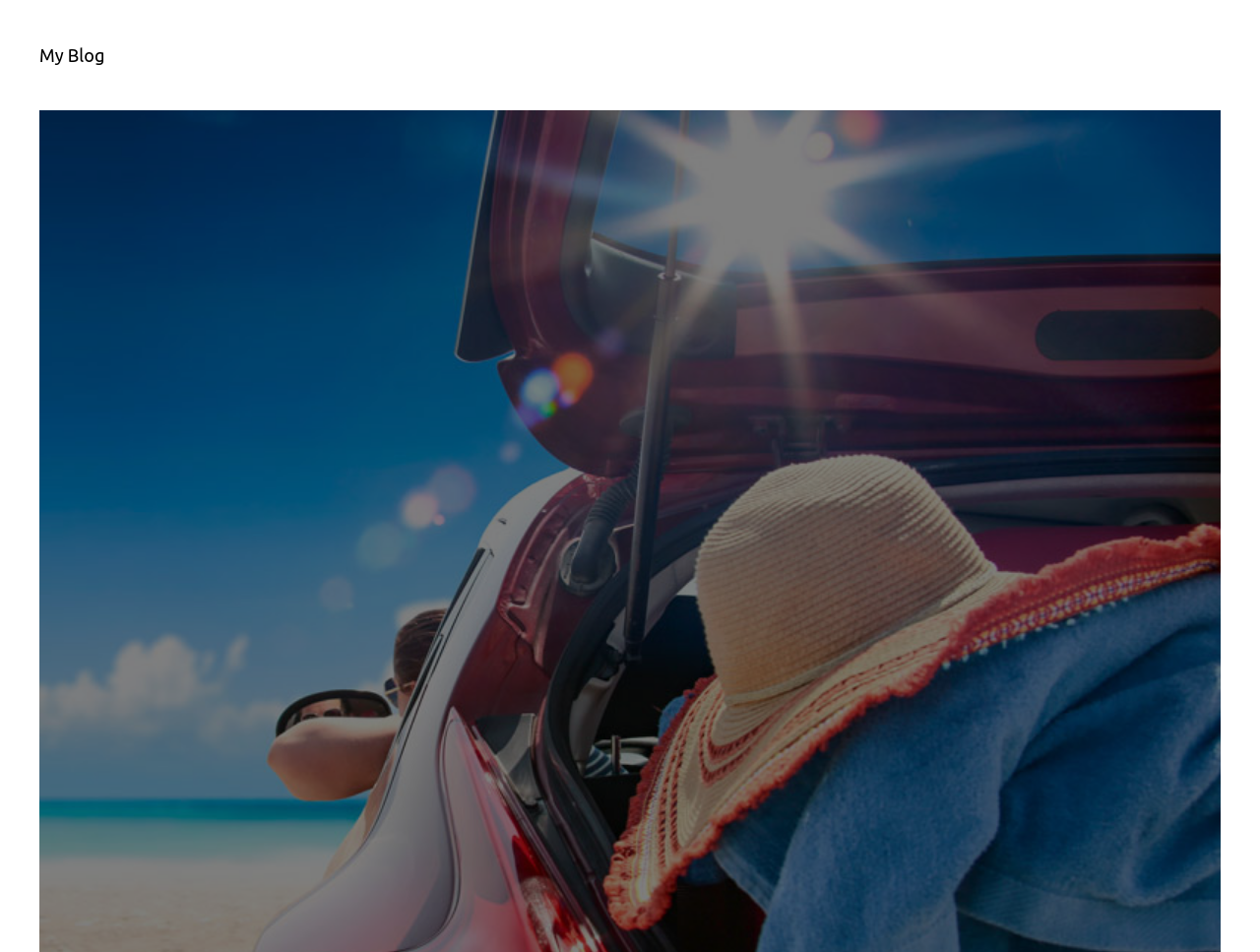Your task is to find and give the main heading text of the webpage.

Everything You Need To Know About Renting a Car